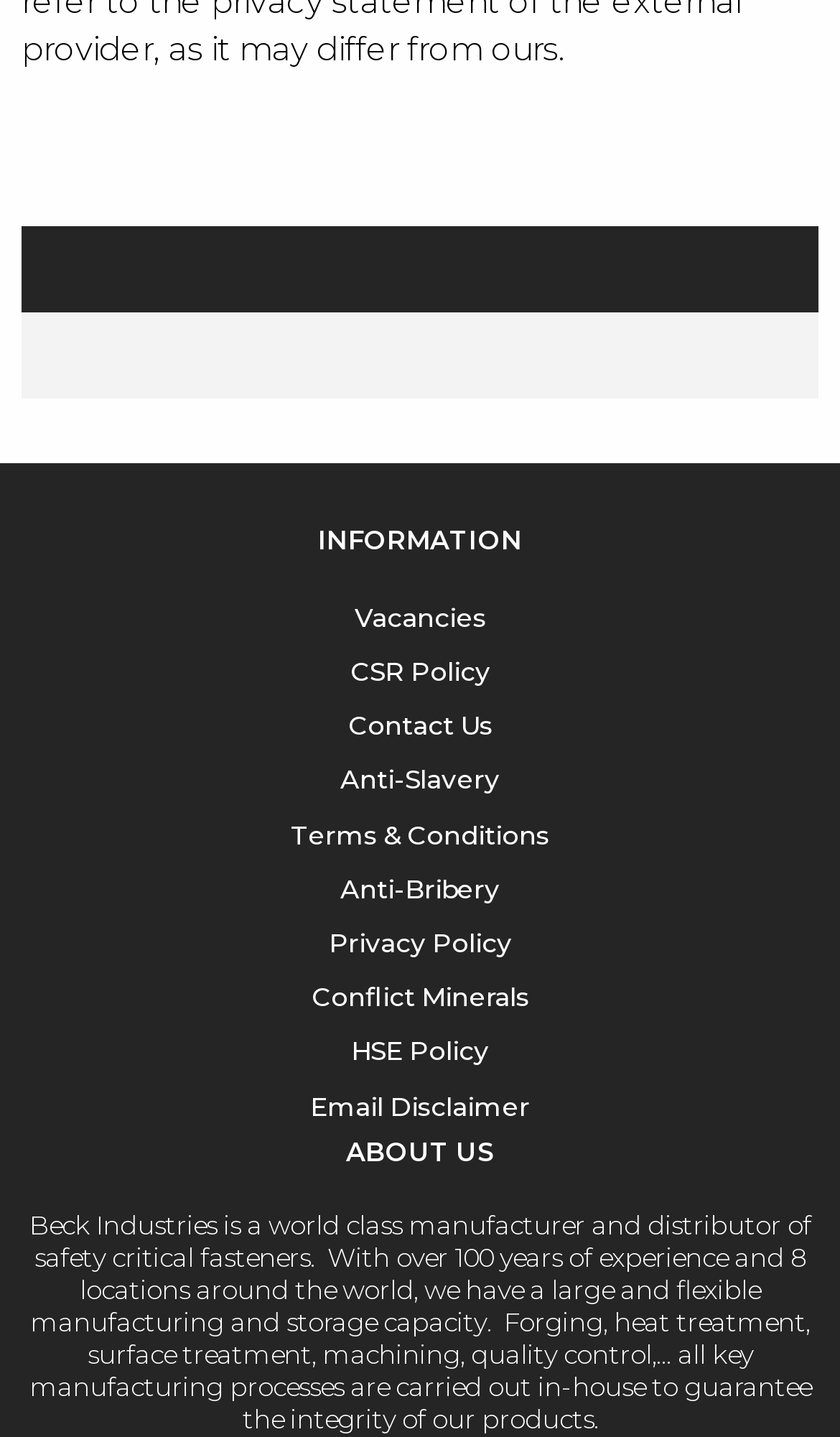Predict the bounding box coordinates for the UI element described as: "Anti-Bribery". The coordinates should be four float numbers between 0 and 1, presented as [left, top, right, bottom].

[0.405, 0.607, 0.595, 0.629]